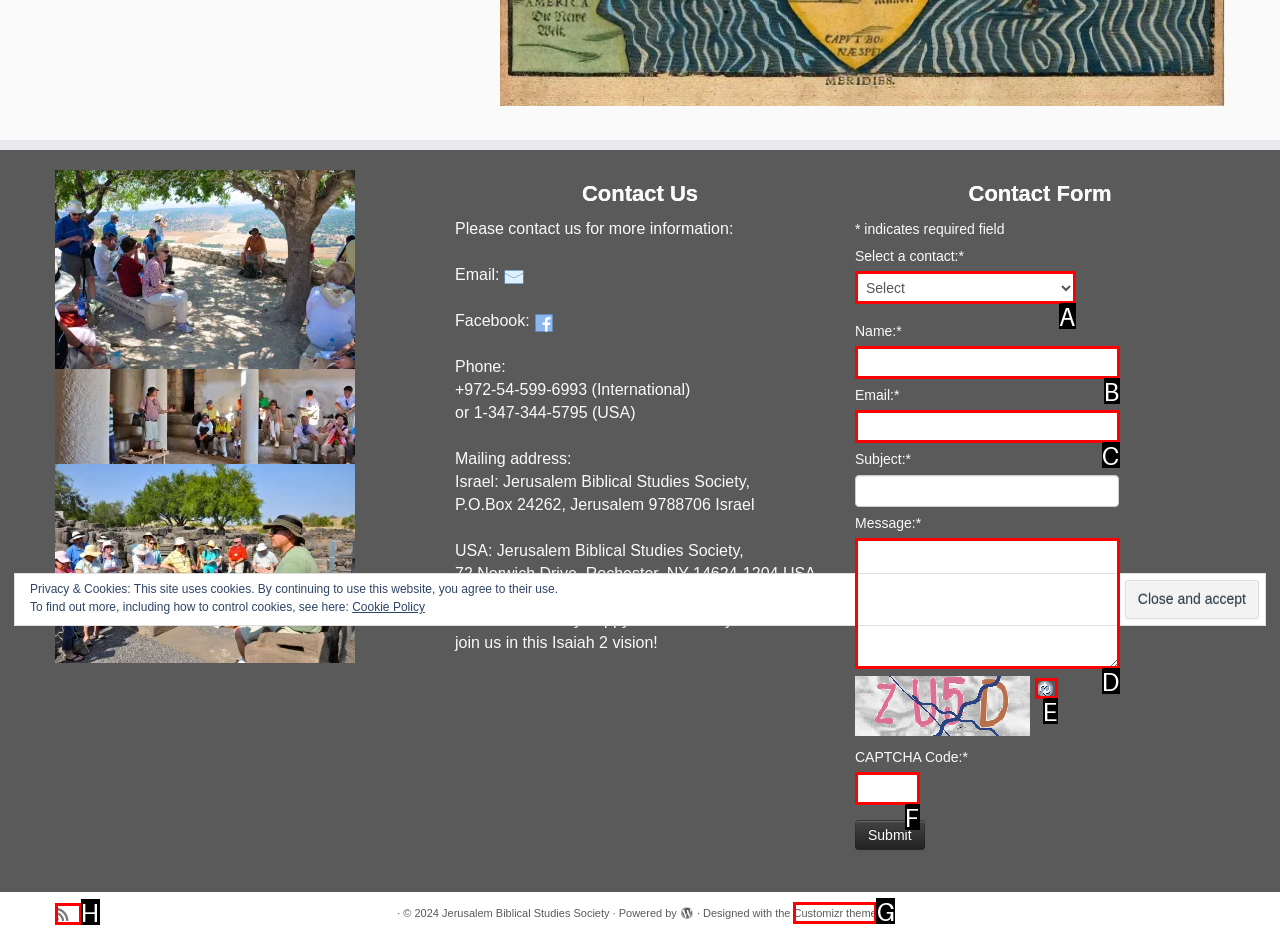Identify the option that corresponds to: Customizr theme
Respond with the corresponding letter from the choices provided.

G